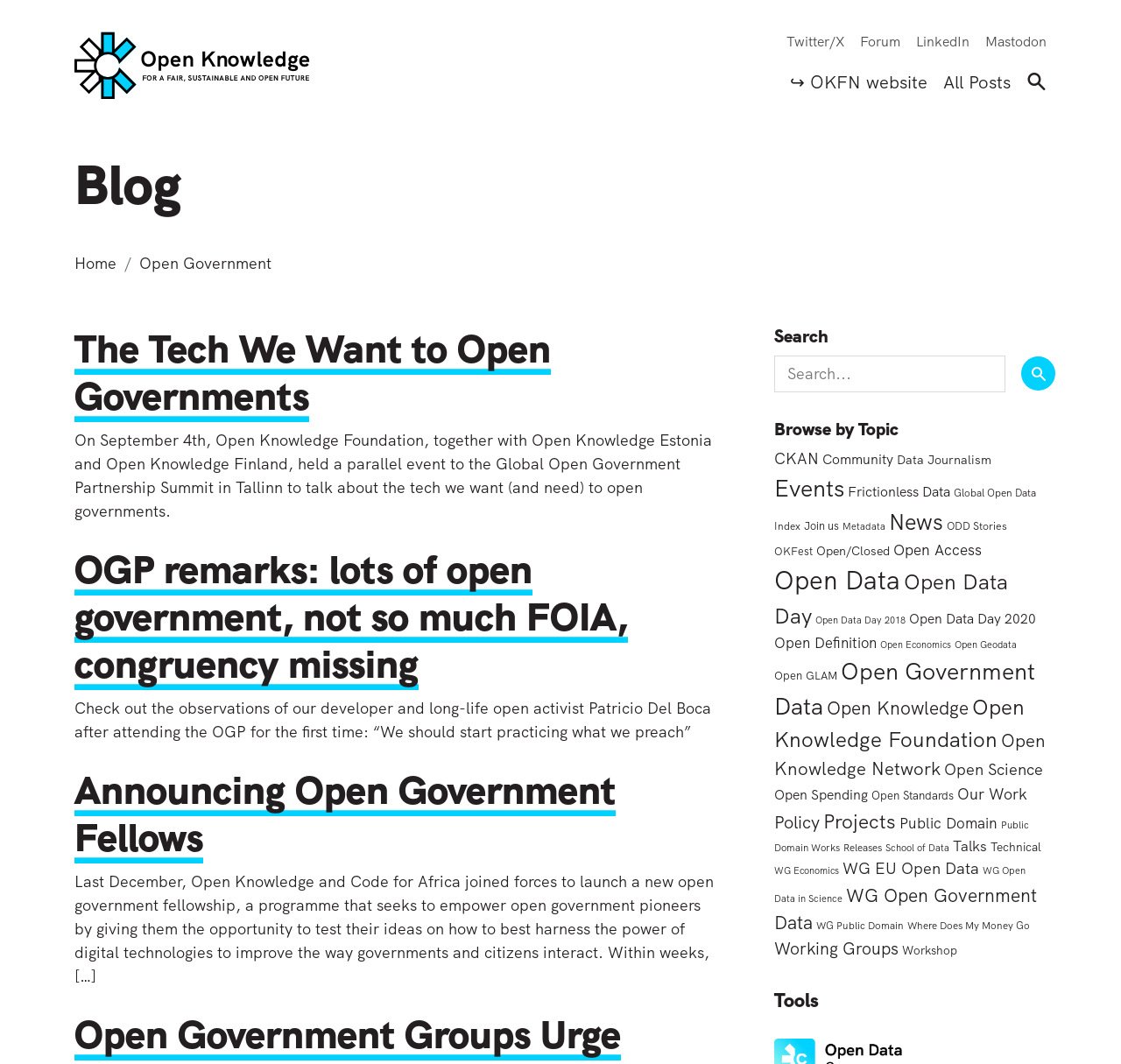Please provide the bounding box coordinates for the element that needs to be clicked to perform the instruction: "Read the article 'The Tech We Want to Open Governments'". The coordinates must consist of four float numbers between 0 and 1, formatted as [left, top, right, bottom].

[0.066, 0.306, 0.637, 0.395]